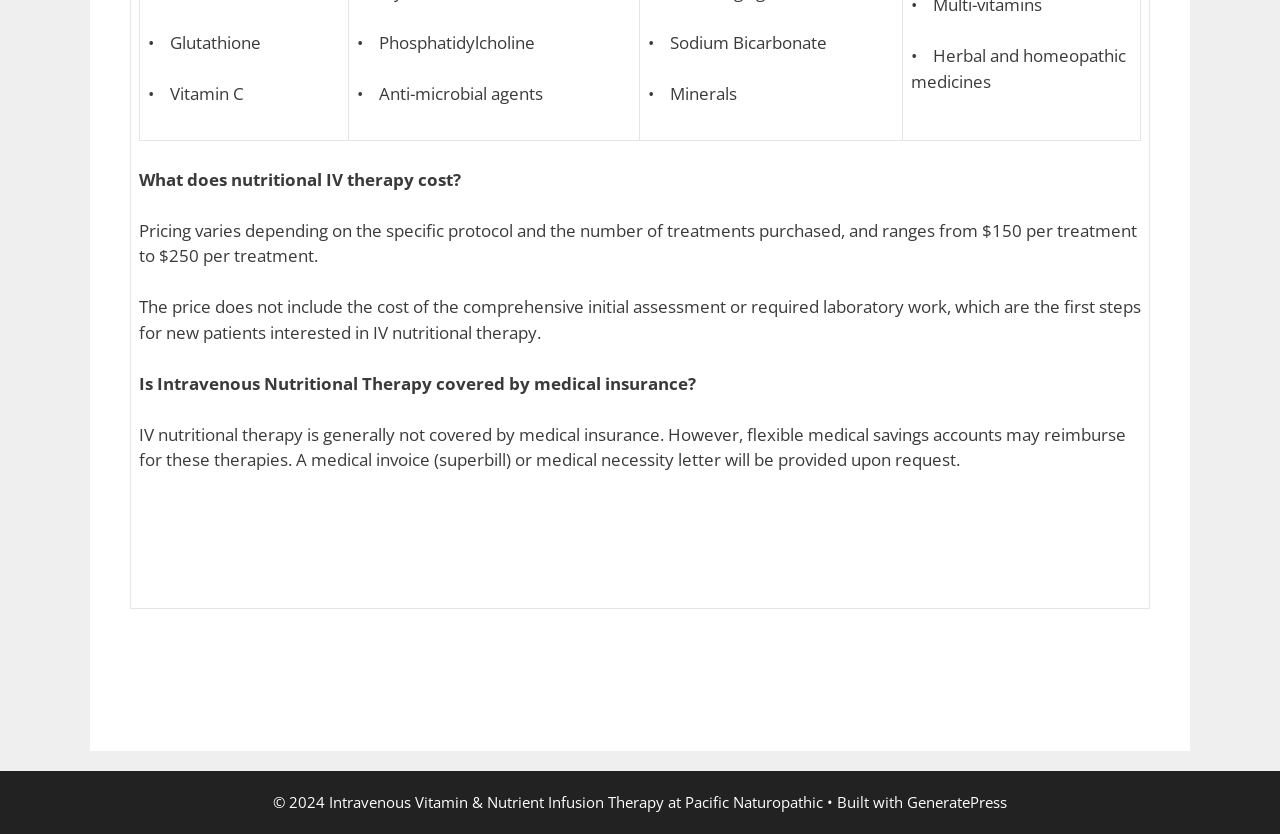What year is the website's copyright?
Could you please answer the question thoroughly and with as much detail as possible?

The answer can be found by reading the text at the bottom of the webpage, which states '© 2024 Intravenous Vitamin & Nutrient Infusion Therapy at Pacific Naturopathic'.